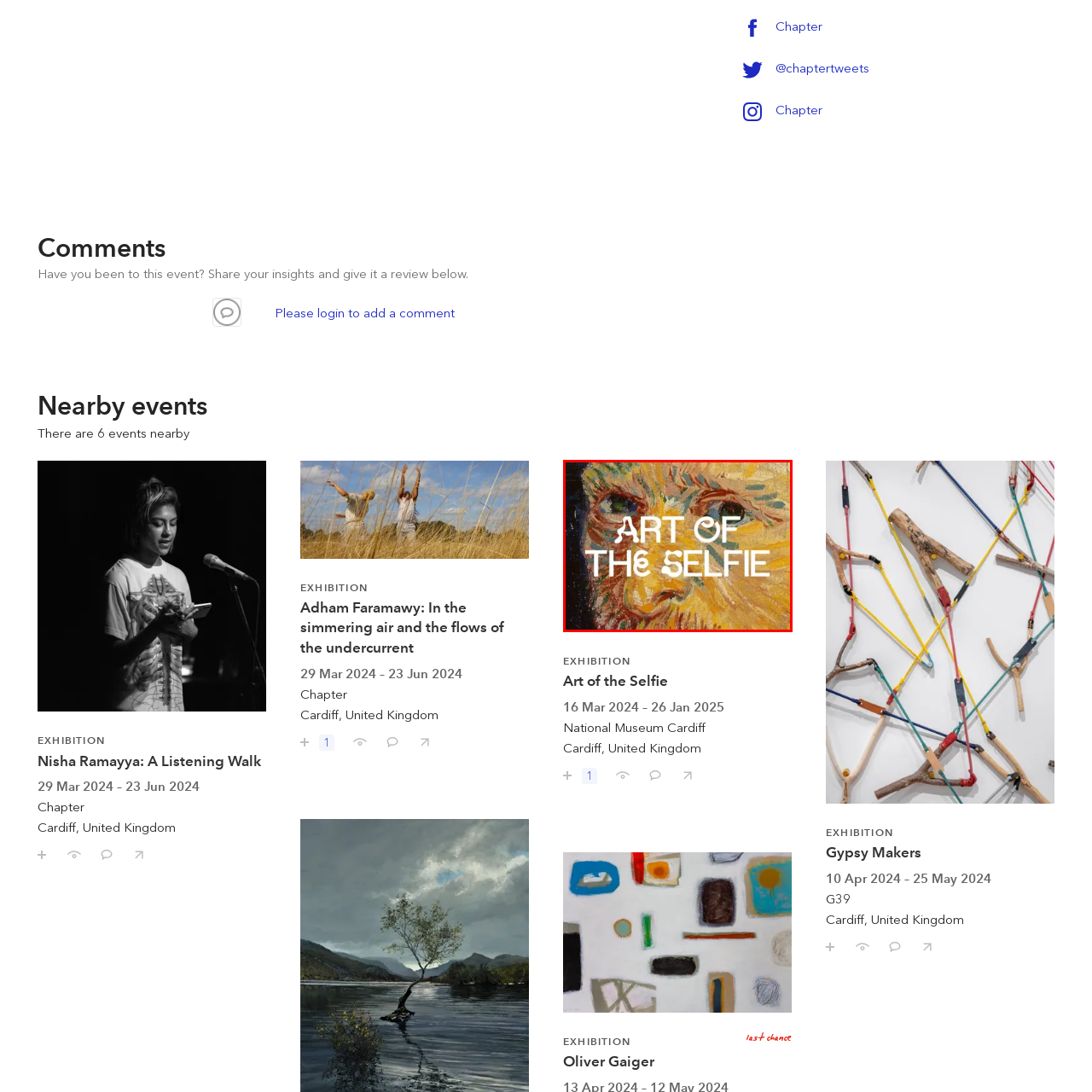When does the exhibition end?
Focus on the part of the image marked with a red bounding box and deliver an in-depth answer grounded in the visual elements you observe.

The caption states that the exhibition 'Art of the Selfie' is scheduled to take place from March 16, 2024, to January 26, 2025, so the end date of the exhibition is January 26, 2025.